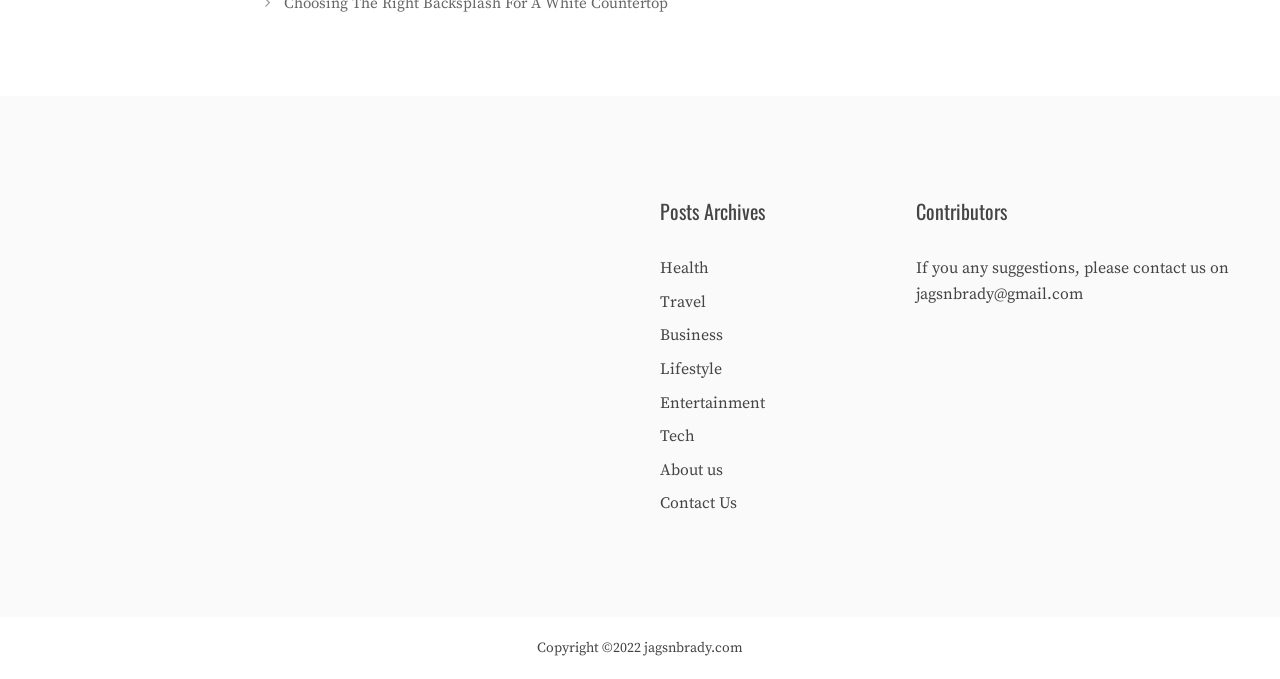How many main sections are on the webpage?
Can you provide an in-depth and detailed response to the question?

By analyzing the webpage structure, I found that there are two main sections: one with the title 'Posts Archives' and another with the title 'Contributors'. These sections are separated by a horizontal gap and have distinct content.